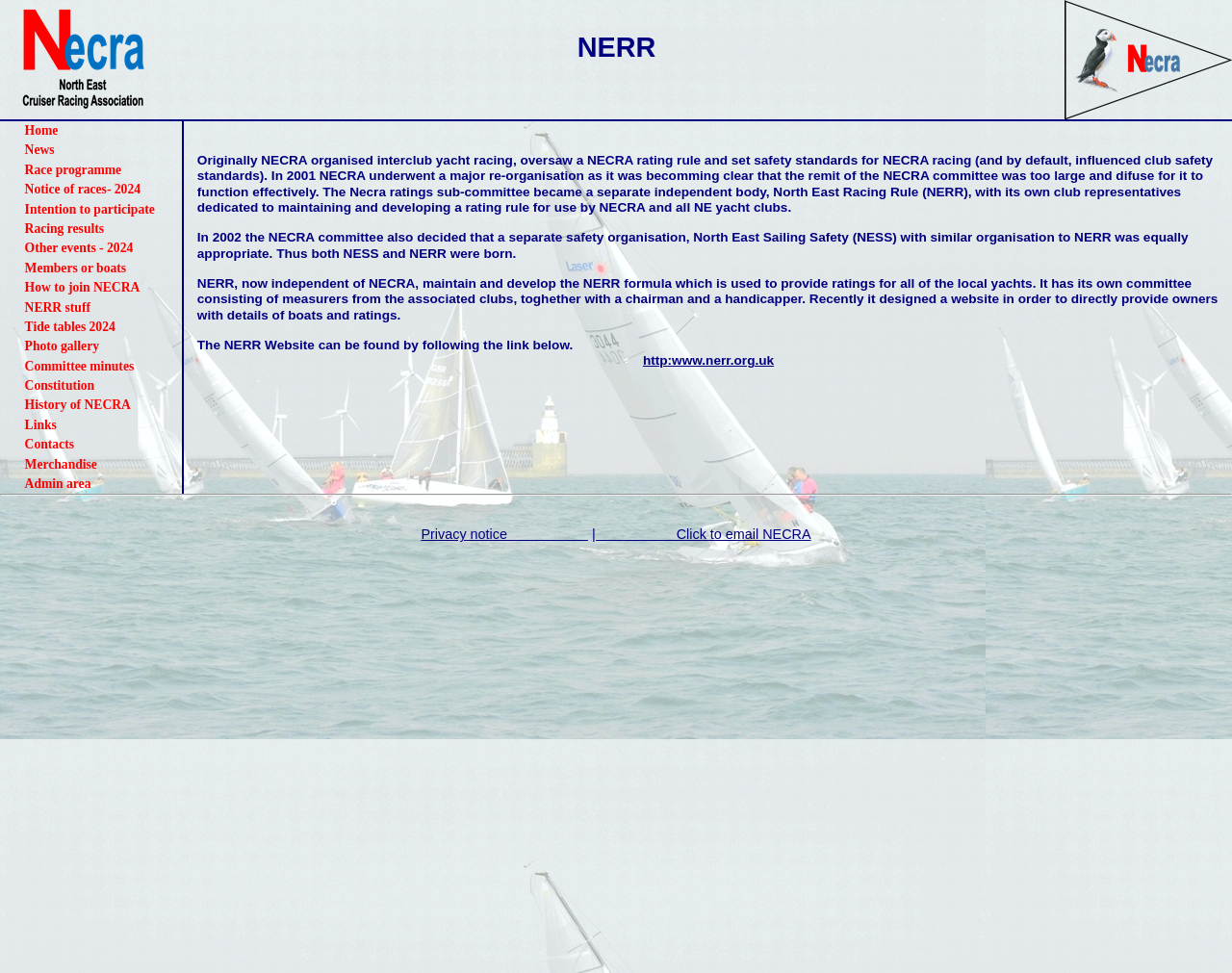Find the bounding box coordinates of the element I should click to carry out the following instruction: "Visit Notice of races- 2024".

[0.02, 0.185, 0.147, 0.205]